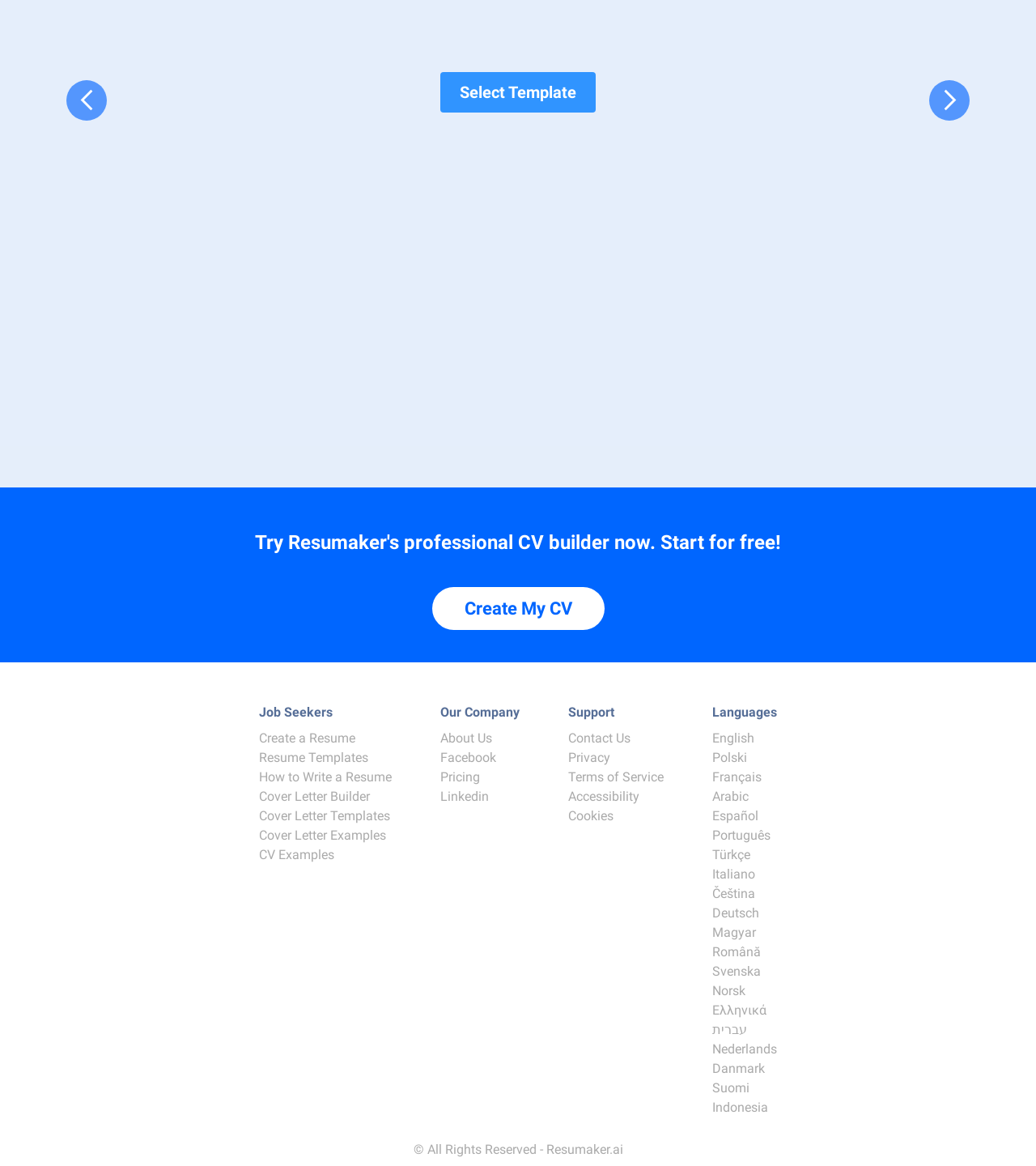Please determine the bounding box coordinates of the element's region to click for the following instruction: "Create a resume".

[0.25, 0.626, 0.343, 0.64]